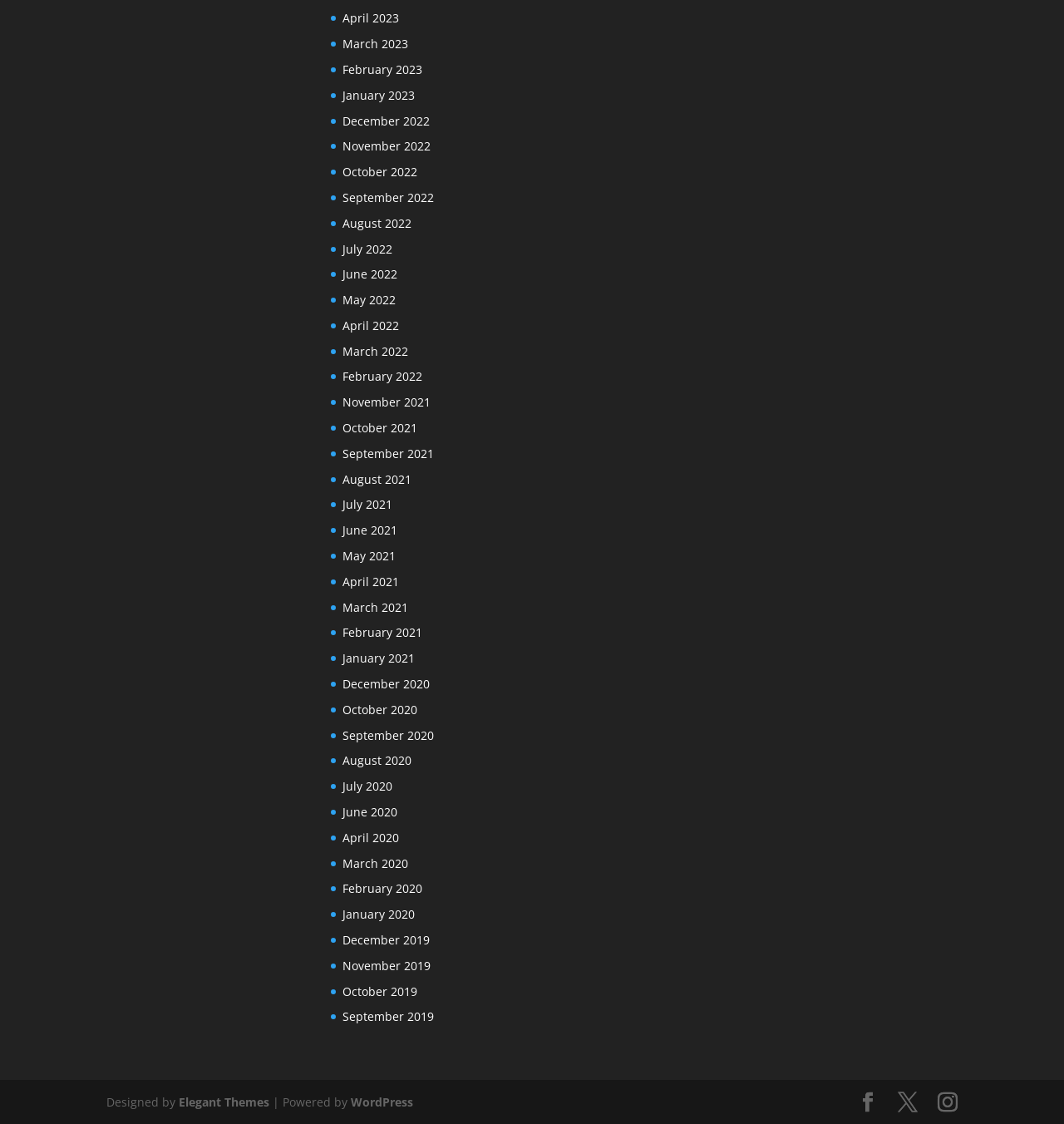Please answer the following question as detailed as possible based on the image: 
What is the earliest month listed?

I looked at the list of links on the webpage and found that the earliest month listed is December 2019, which is located at the bottom of the list.